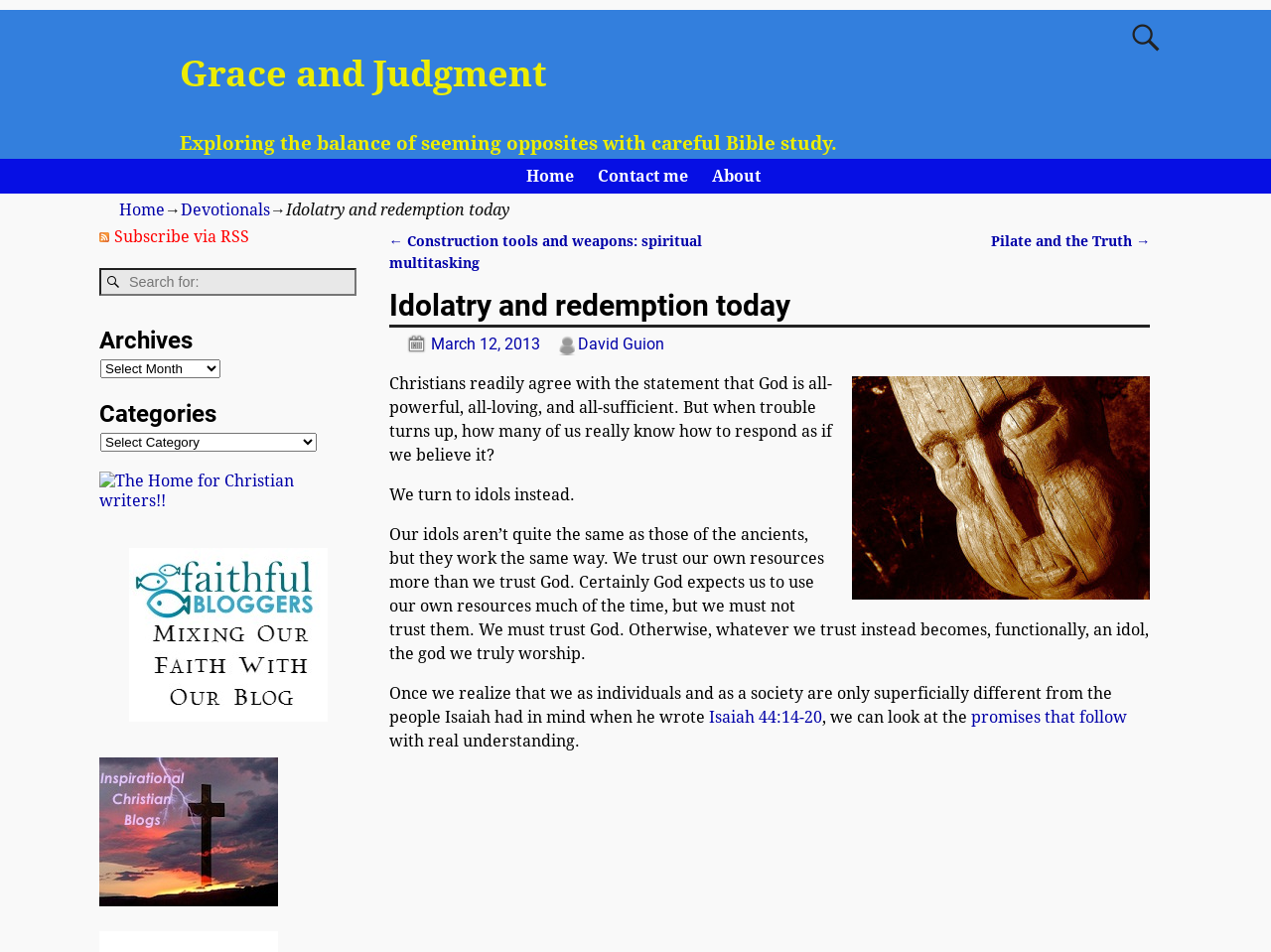What is the text of the first paragraph?
From the image, respond with a single word or phrase.

Christians readily agree with the statement that God is all-powerful, all-loving, and all-sufficient. But when trouble turns up, how many of us really know how to respond as if we believe it?